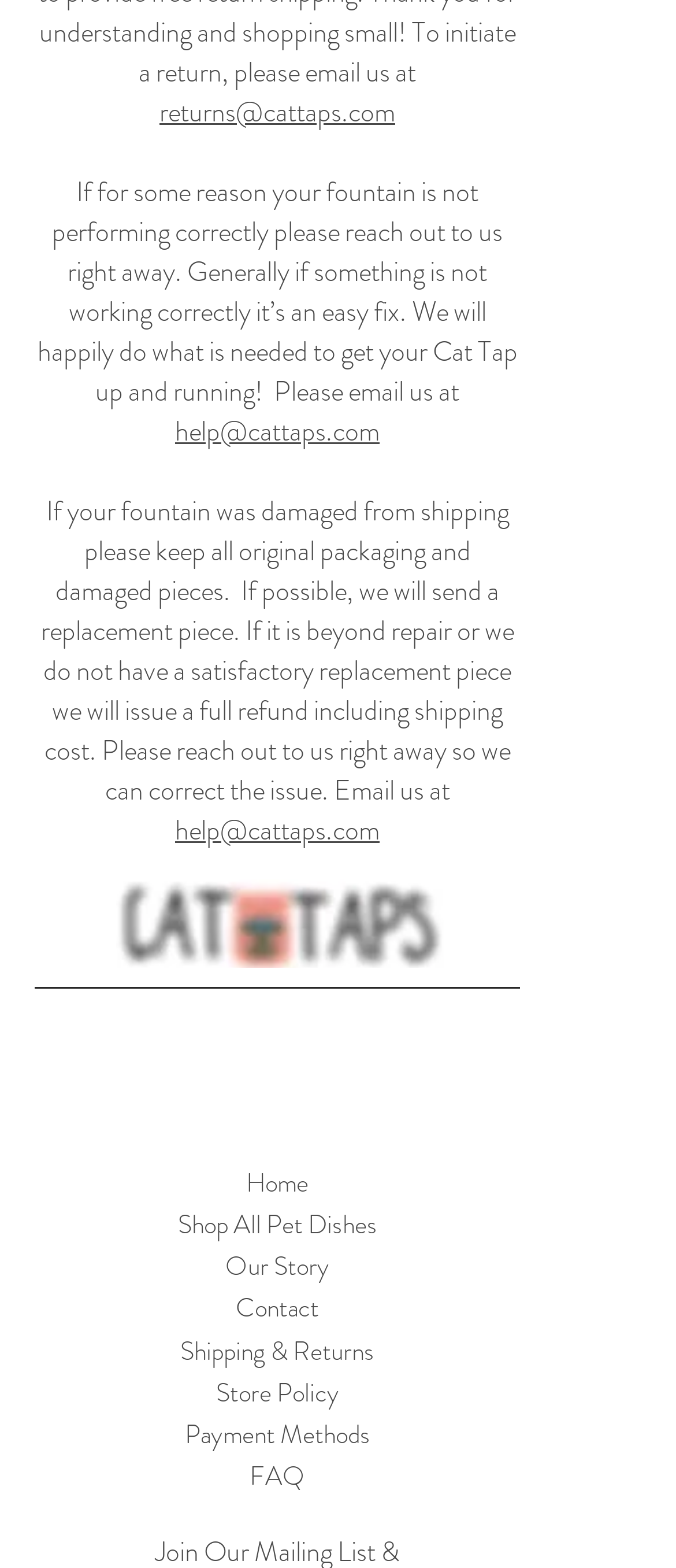What is the name of the image file?
Answer the question with a single word or phrase derived from the image.

Cat-Taps-no-Back-jp_edited.jpg